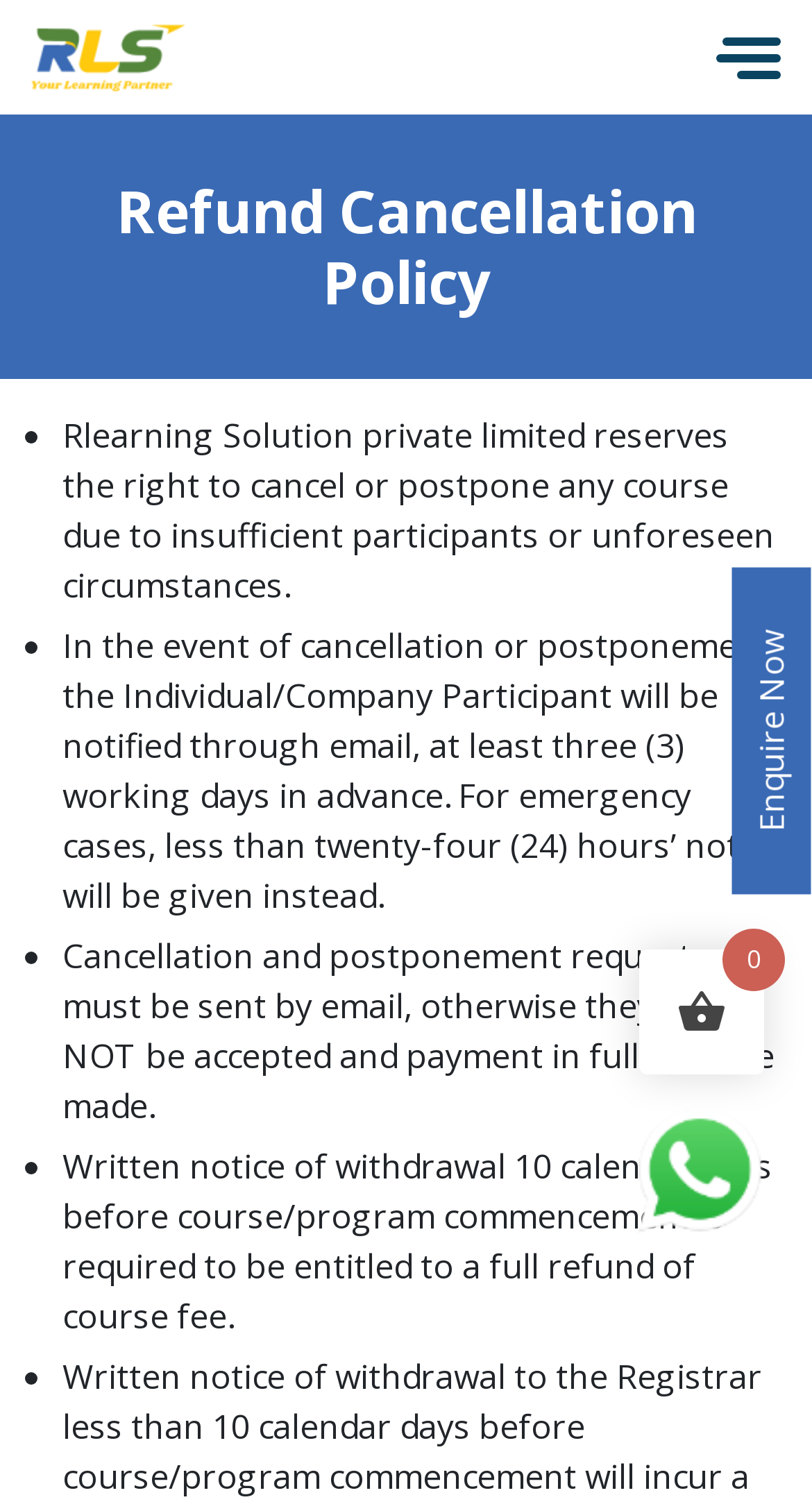What is the company's right regarding courses?
Please provide a comprehensive answer based on the details in the screenshot.

According to the webpage, Rlearning Solution private limited reserves the right to cancel or postpone any course due to insufficient participants or unforeseen circumstances.